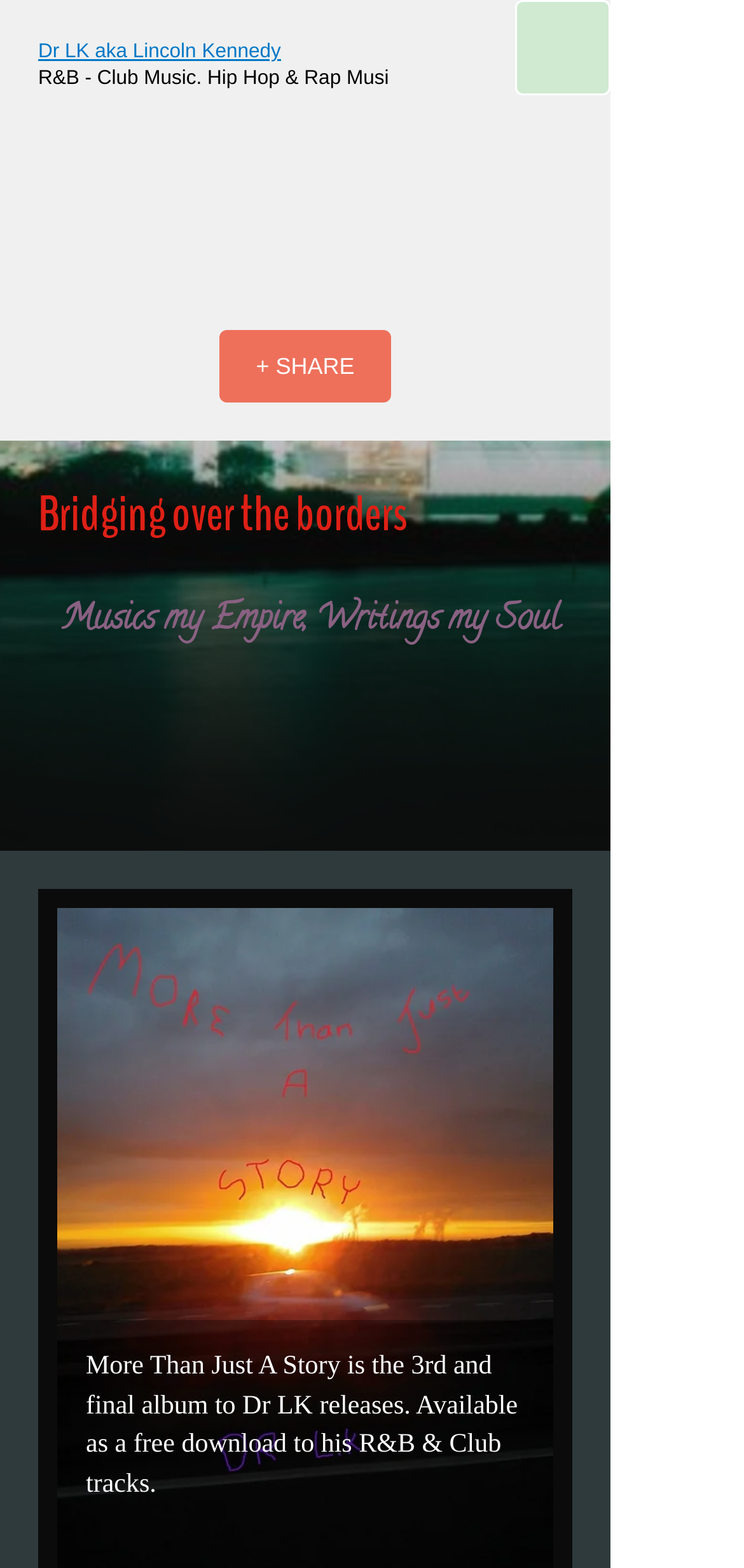Reply to the question with a single word or phrase:
How many iframes are on the page?

2